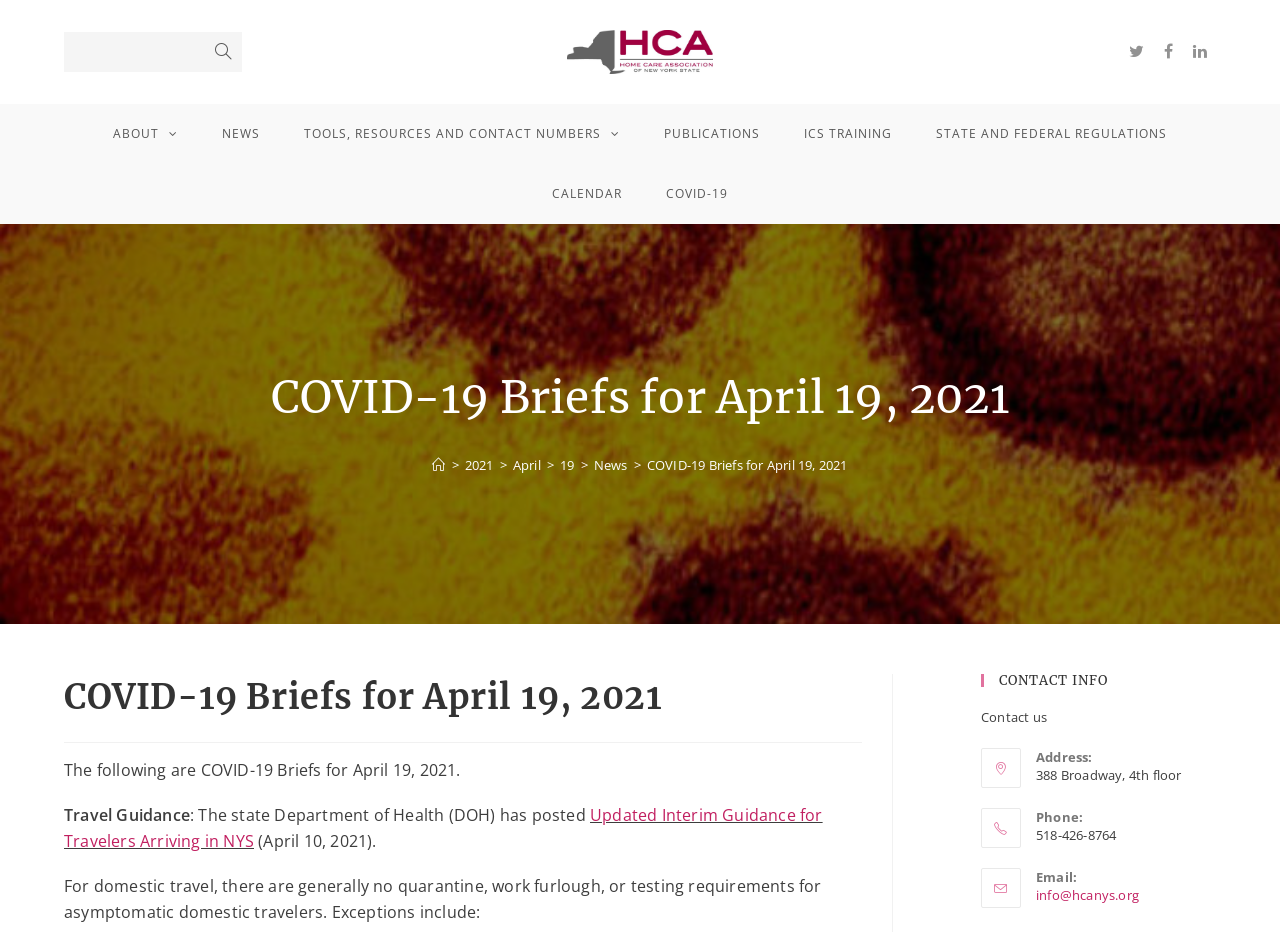Determine the bounding box coordinates of the clickable element necessary to fulfill the instruction: "search for something". Provide the coordinates as four float numbers within the 0 to 1 range, i.e., [left, top, right, bottom].

[0.05, 0.034, 0.189, 0.077]